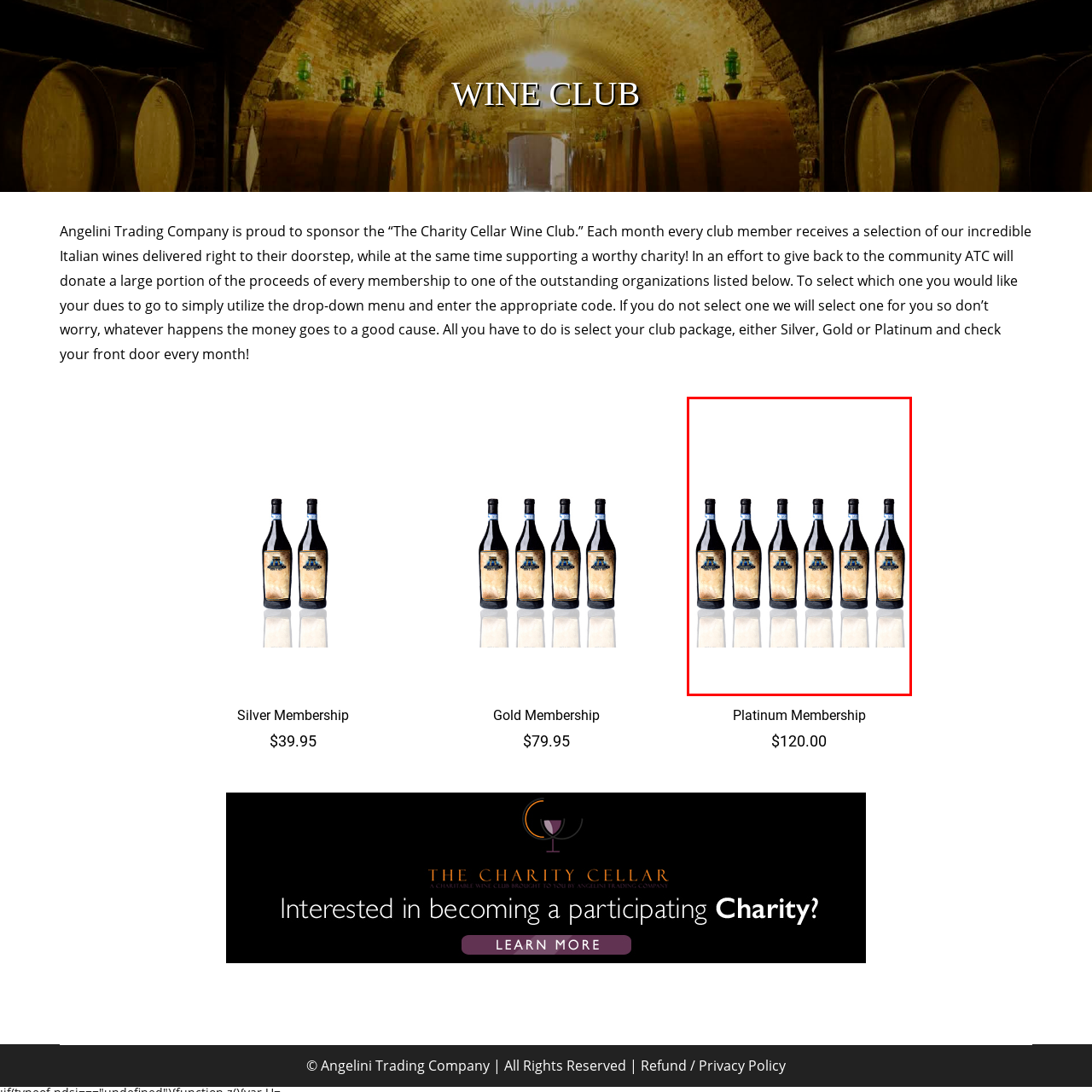Check the image highlighted by the red rectangle and provide a single word or phrase for the question:
What is the benefit of the Platinum Membership offering?

premium Italian wines and charitable support